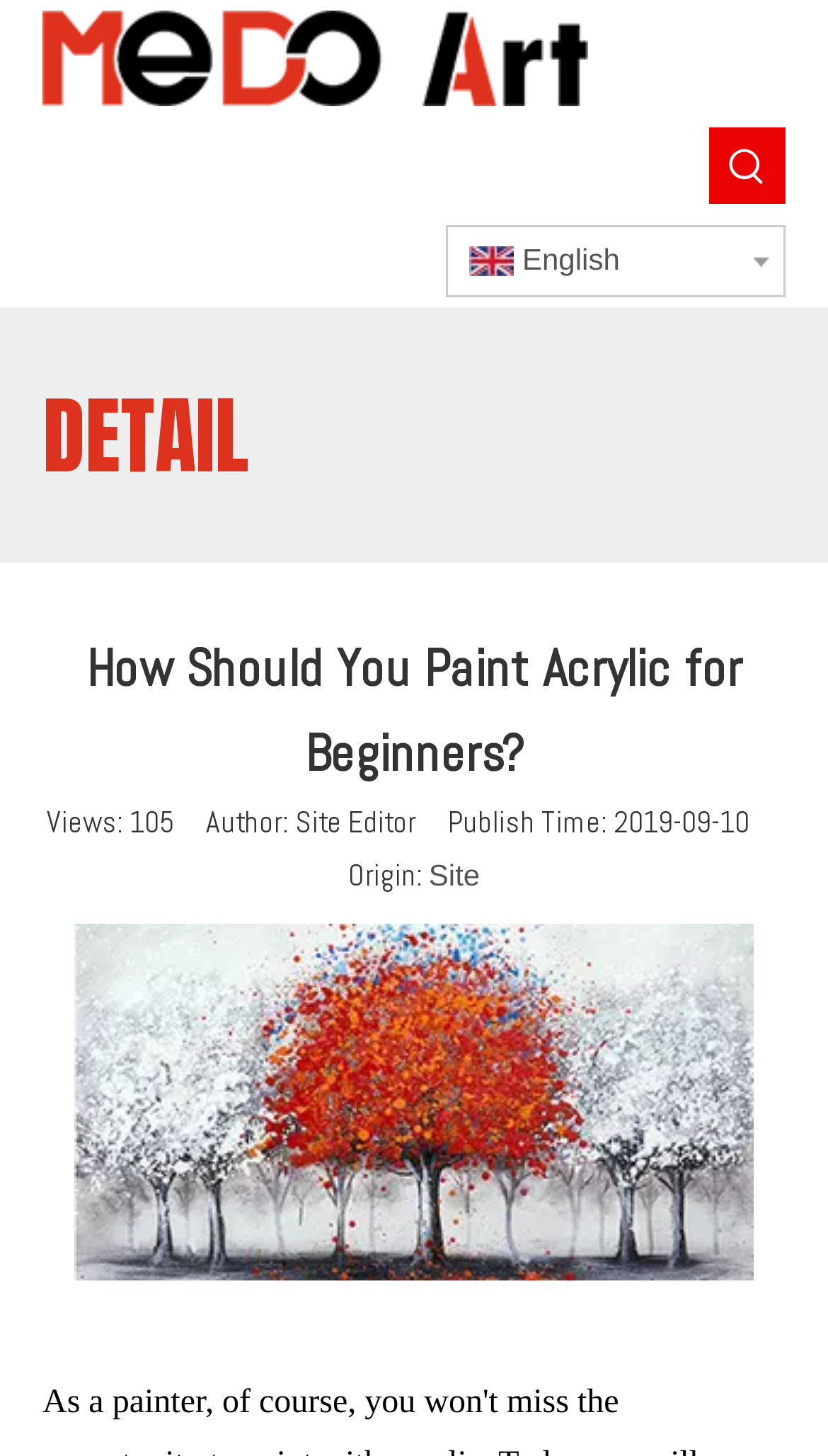Based on the provided description, "acrylic painting", find the bounding box of the corresponding UI element in the screenshot.

[0.557, 0.974, 0.823, 0.999]